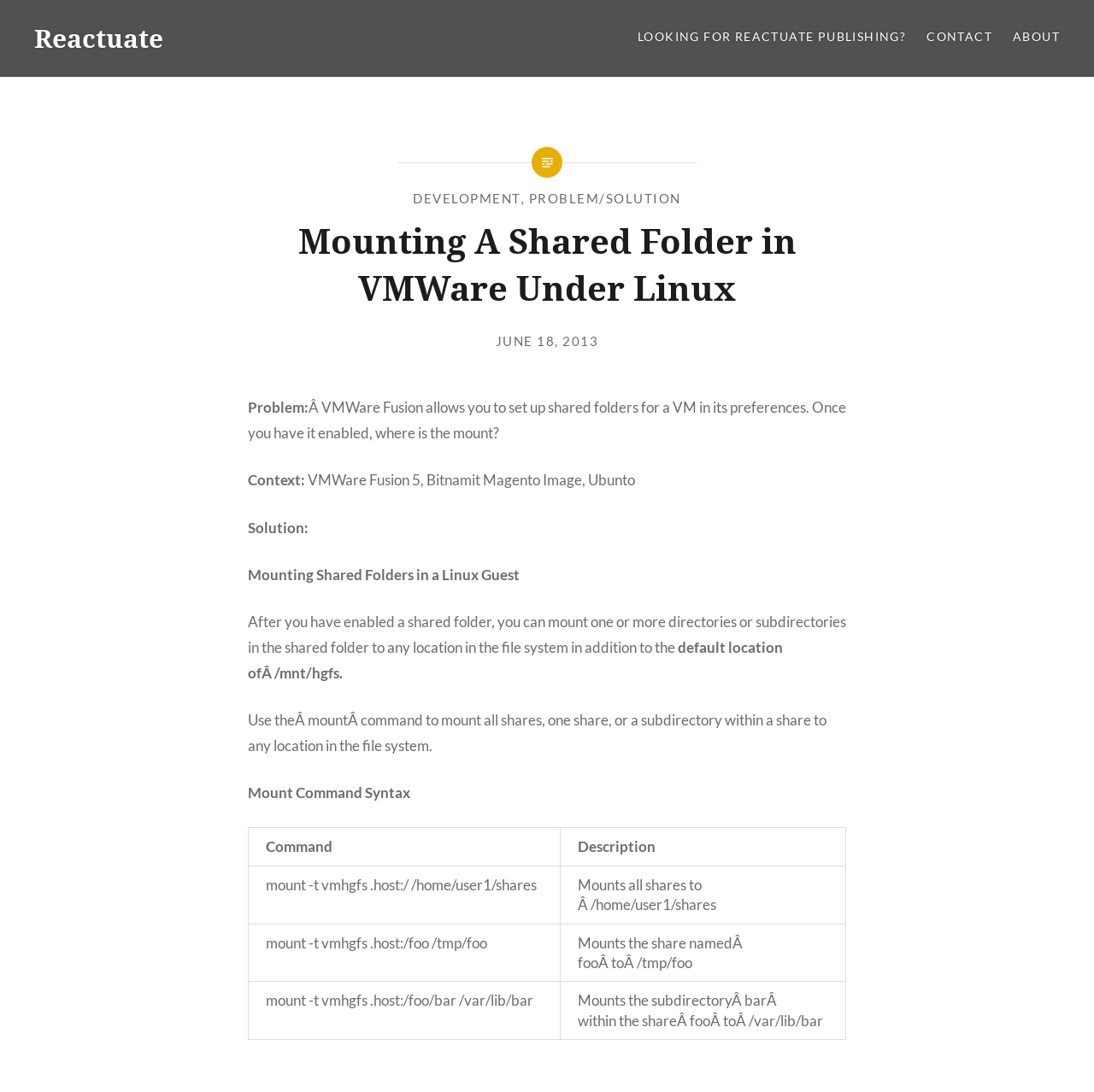Select the bounding box coordinates of the element I need to click to carry out the following instruction: "Click on the 'CONTACT' link".

[0.847, 0.025, 0.907, 0.043]